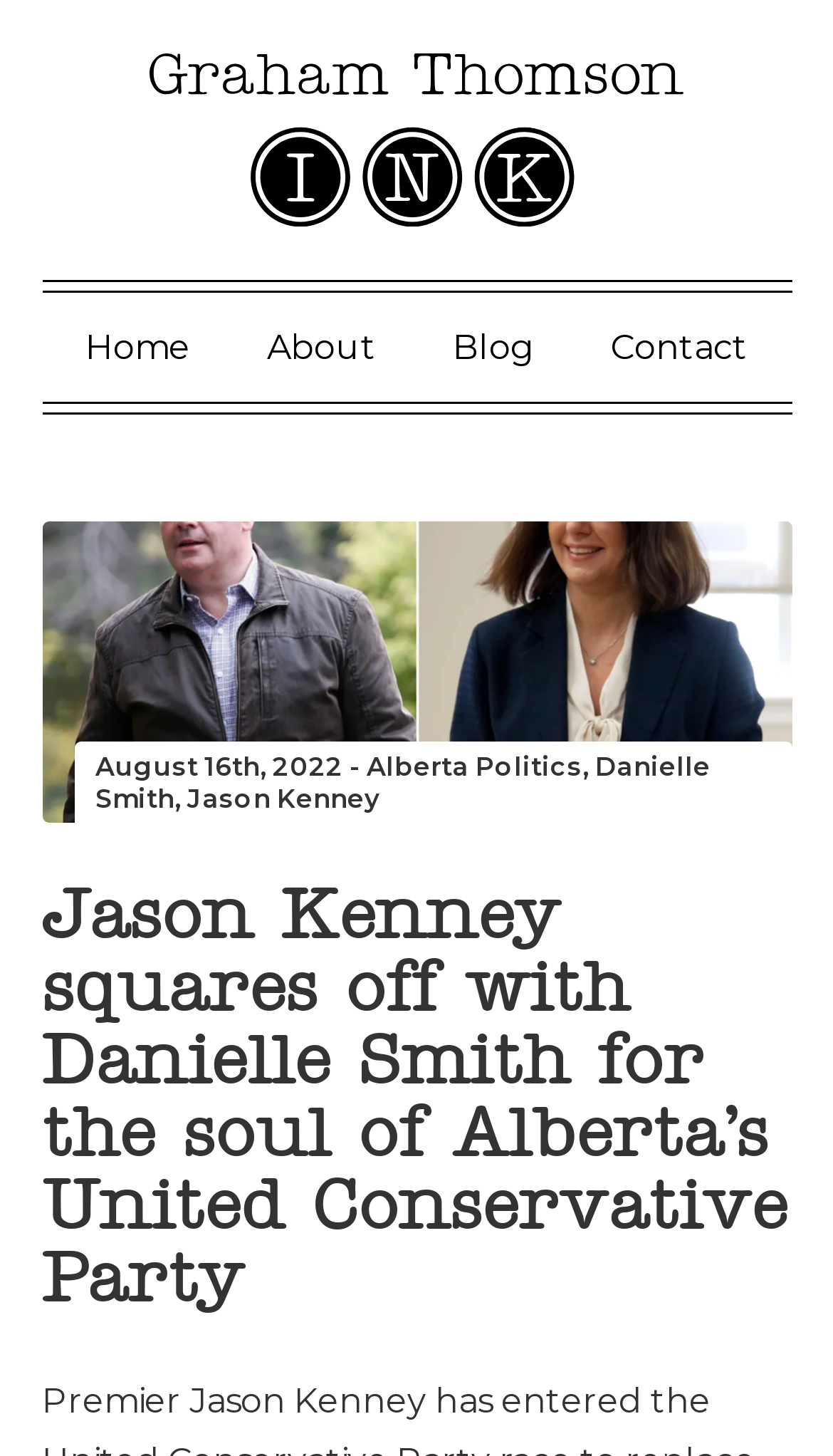Determine the bounding box coordinates of the area to click in order to meet this instruction: "contact the website".

[0.692, 0.201, 0.938, 0.276]